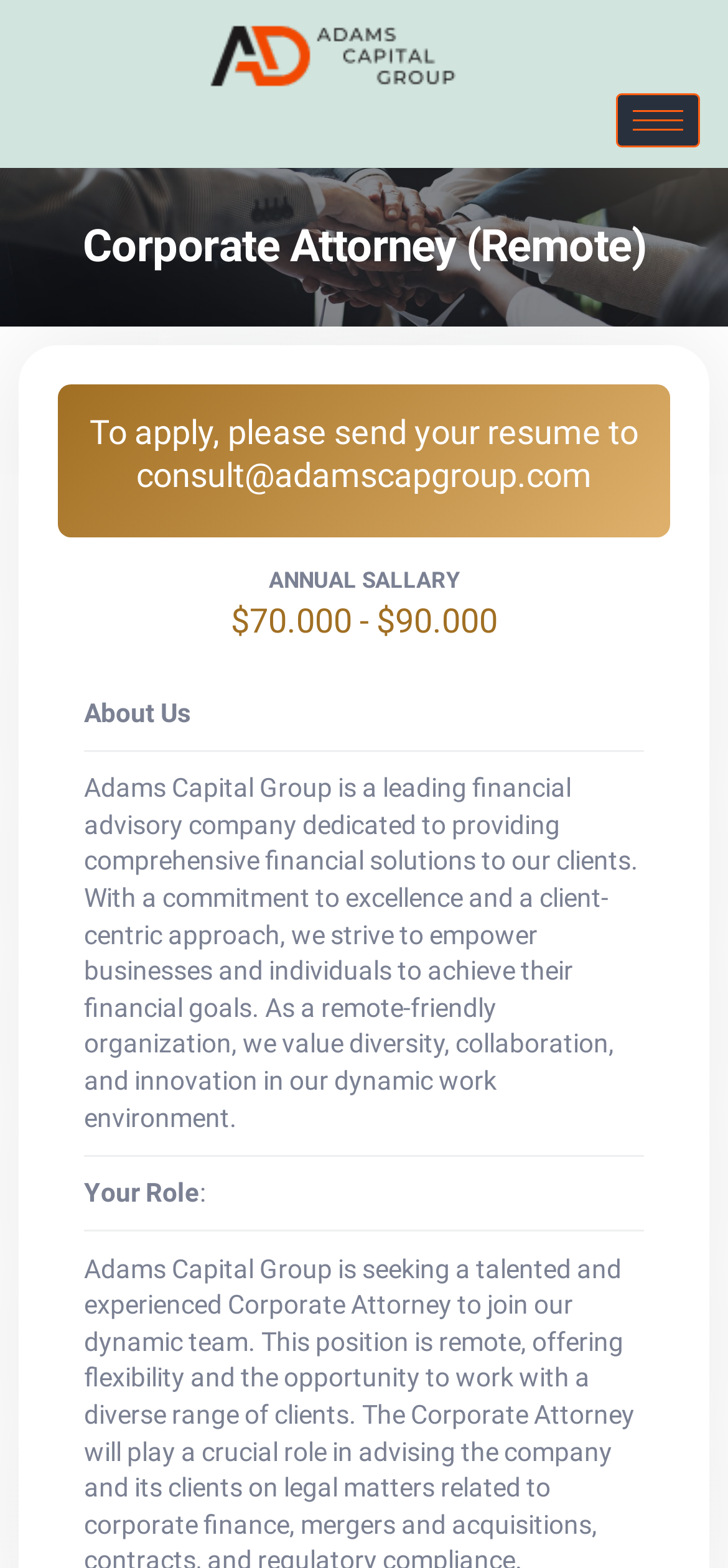Review the image closely and give a comprehensive answer to the question: What is the job title?

The job title is prominently displayed at the top of the page and is also part of the heading 'Corporate Attorney (Remote)'.